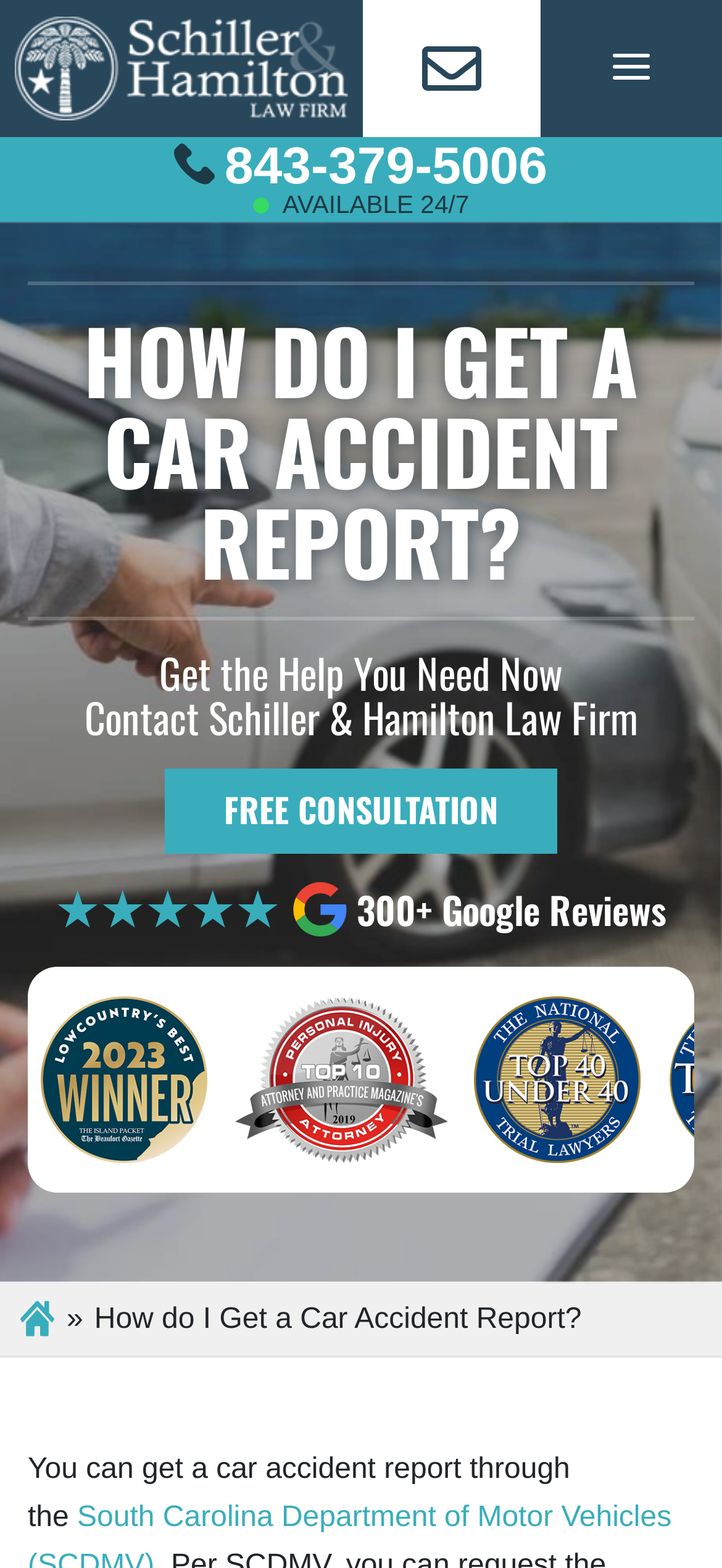Given the webpage screenshot, identify the bounding box of the UI element that matches this description: "alt="Pay by PayPal"".

None